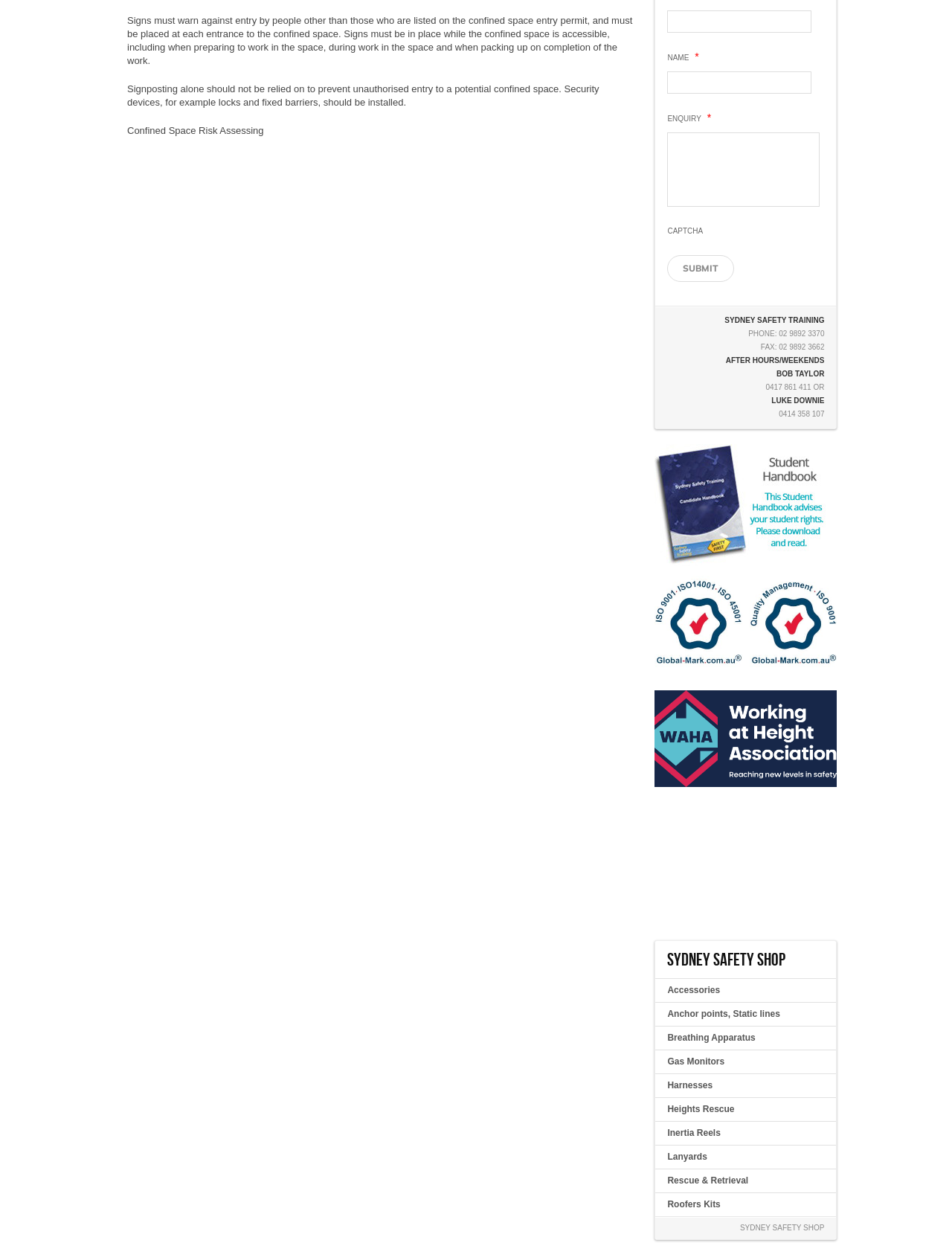For the following element description, predict the bounding box coordinates in the format (top-left x, top-left y, bottom-right x, bottom-right y). All values should be floating point numbers between 0 and 1. Description: name="input_1"

[0.701, 0.008, 0.853, 0.026]